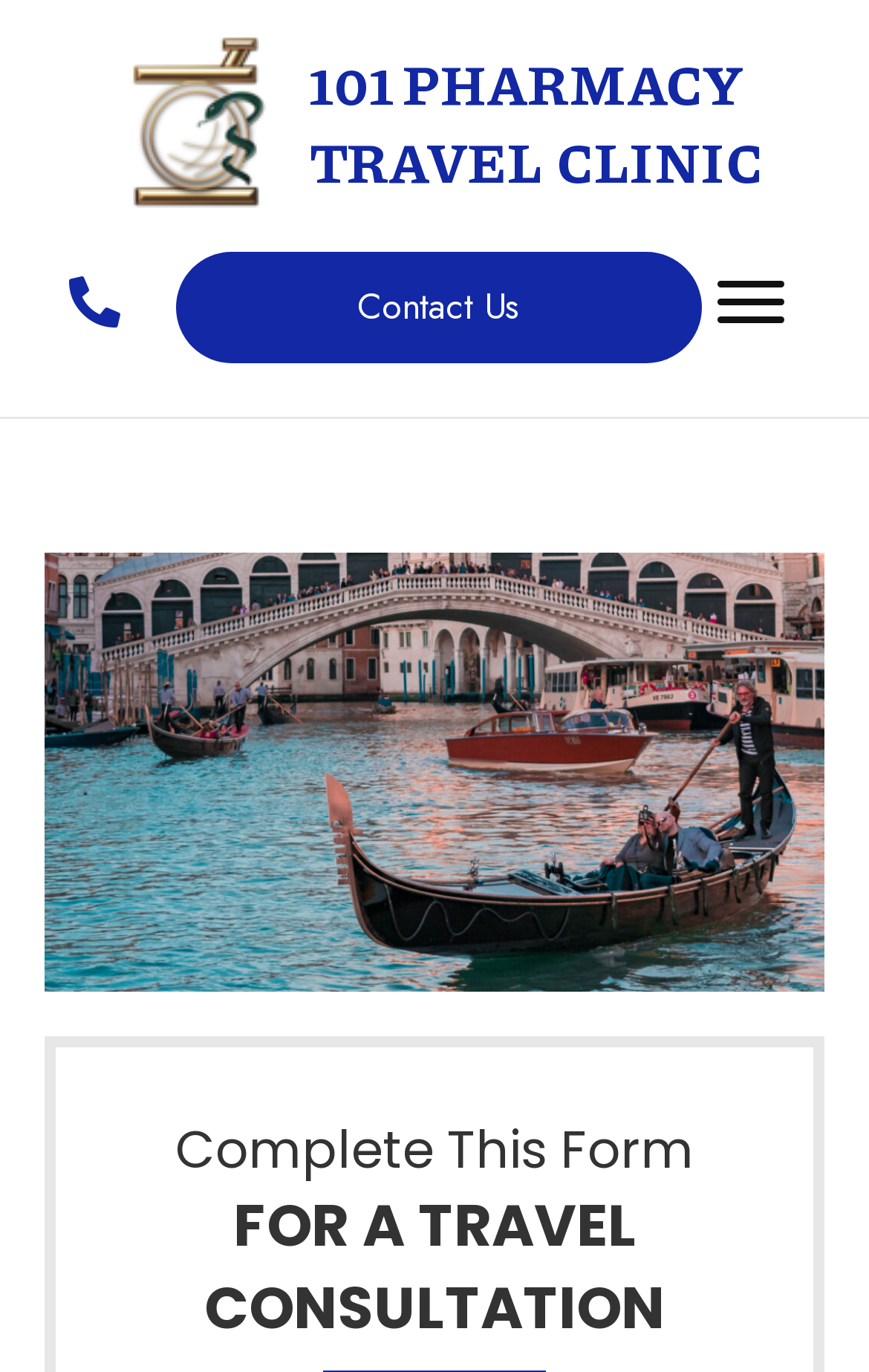Can you identify and provide the main heading of the webpage?

Complete This Form
FOR A TRAVEL CONSULTATION